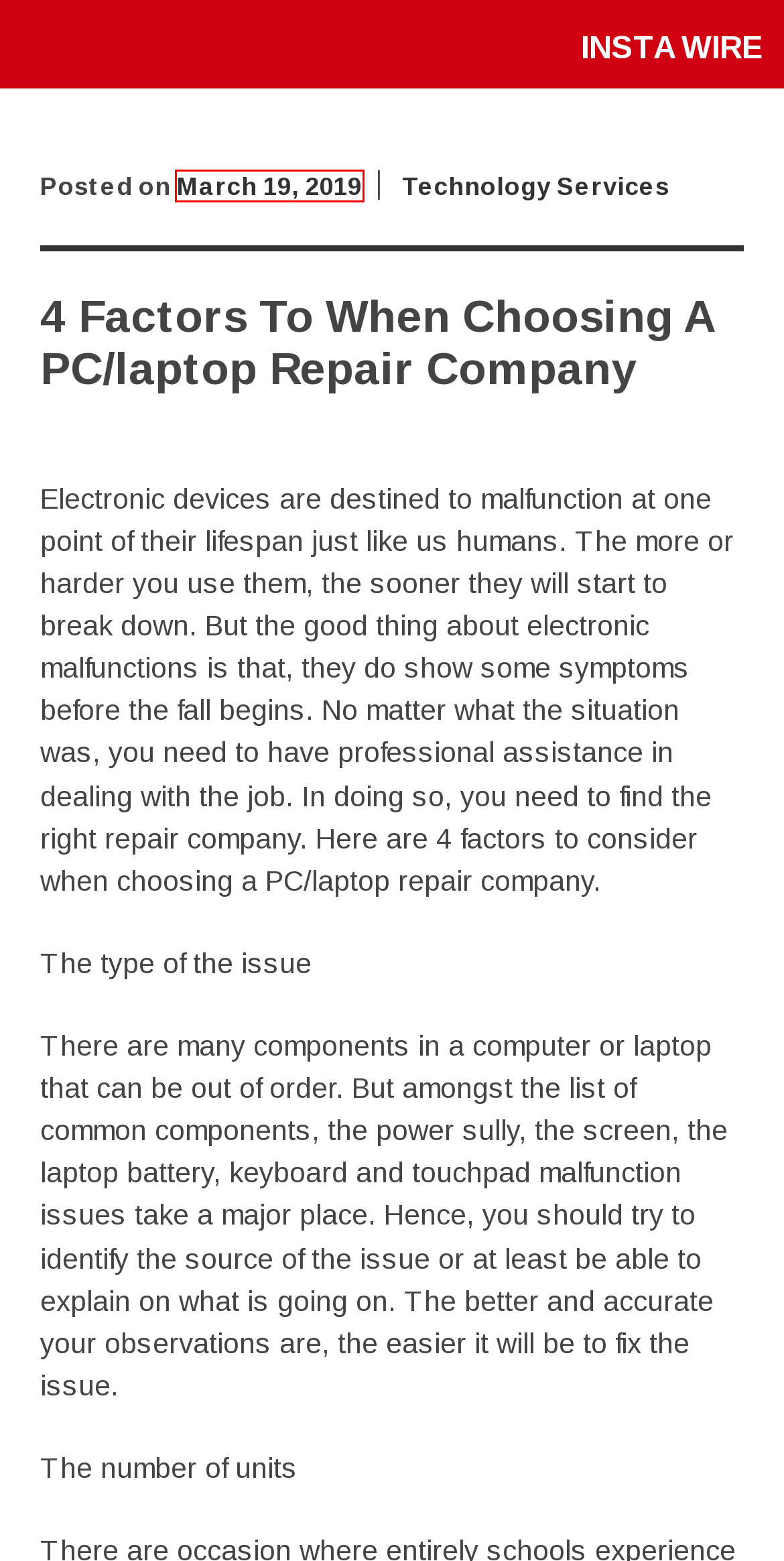You have been given a screenshot of a webpage, where a red bounding box surrounds a UI element. Identify the best matching webpage description for the page that loads after the element in the bounding box is clicked. Options include:
A. Diverse Applications Of Using A Virtual Reality Programme | Insta Wire
B. Technology Services | Insta Wire
C. How To Organize A Great Boat Party? | Insta Wire
D. Technology Products | Insta Wire
E. 4 Factors To When Choosing A PC/laptop Repair Company | Insta Wire
F. Challenge the uncertainty and danger with smart technology! | Insta Wire
G. Your Website Is The Best Marketing Asset You Have | Insta Wire
H. PBSAPOS | Point of sale

E